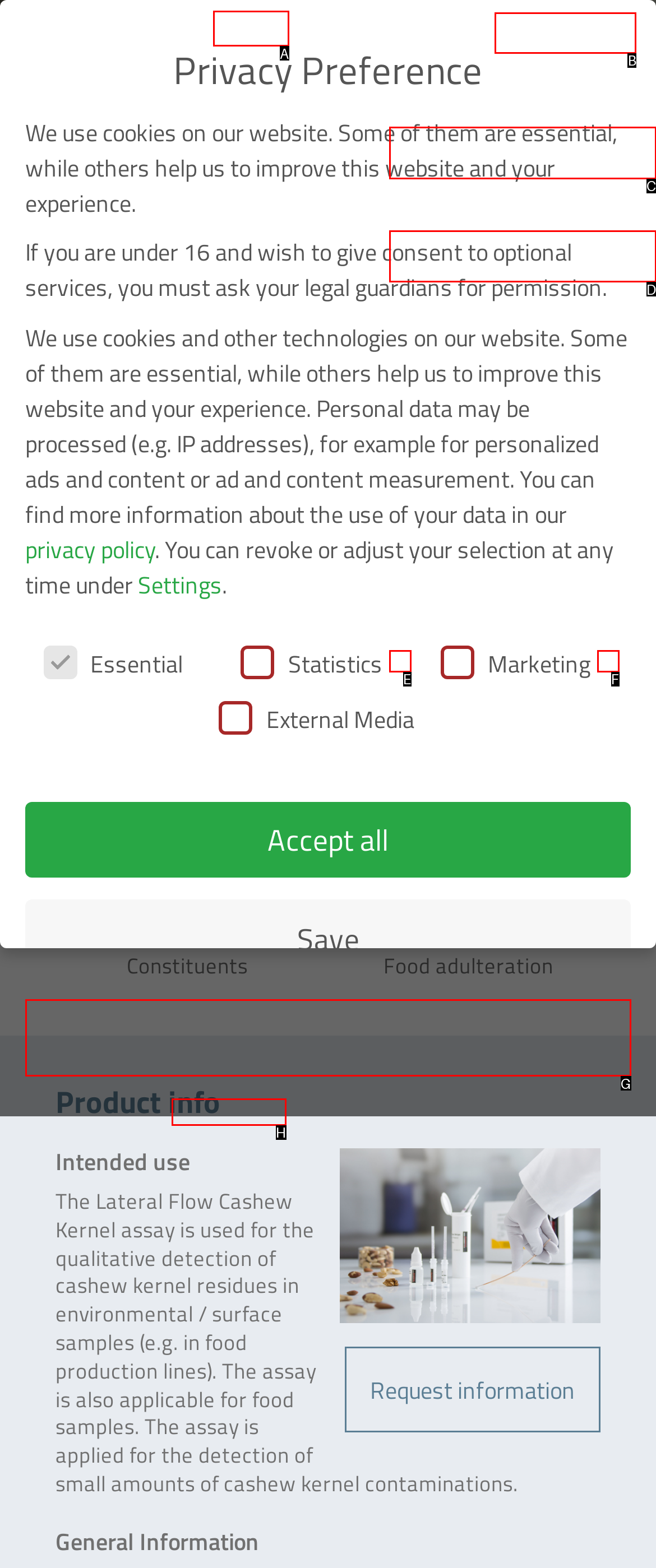For the task: Click on the logo to go to R-Biopharm AG, identify the HTML element to click.
Provide the letter corresponding to the right choice from the given options.

B